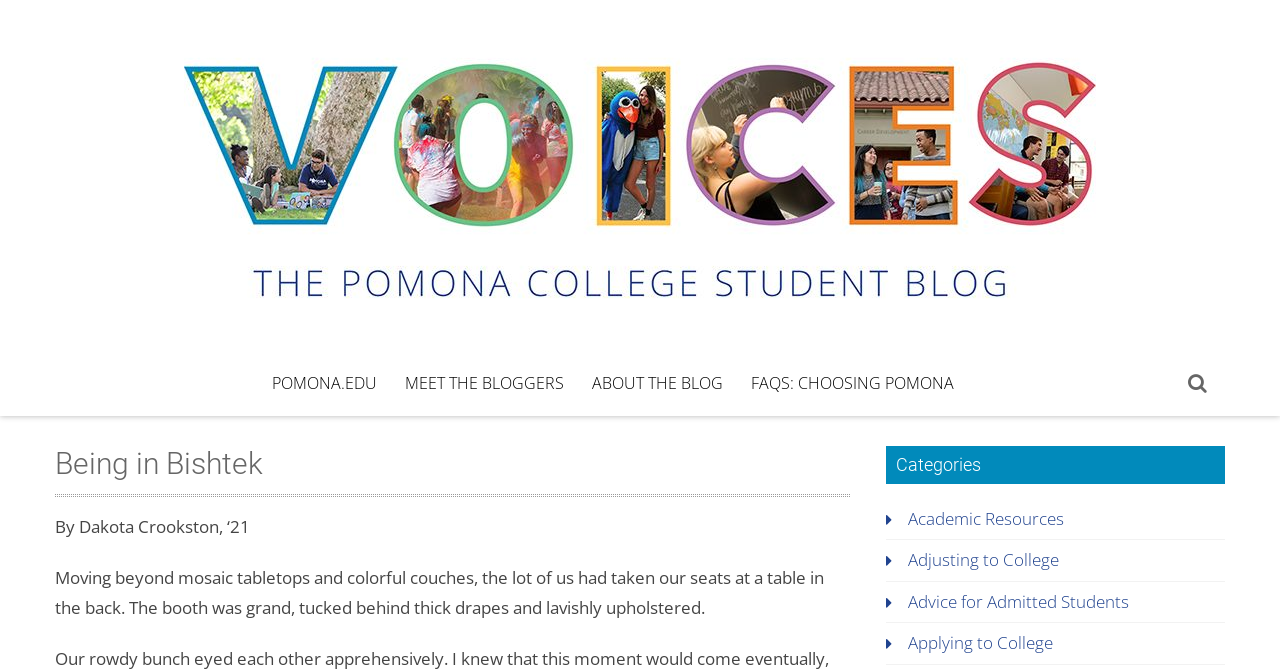Give a one-word or short phrase answer to the question: 
What is the institution associated with this blog?

Pomona